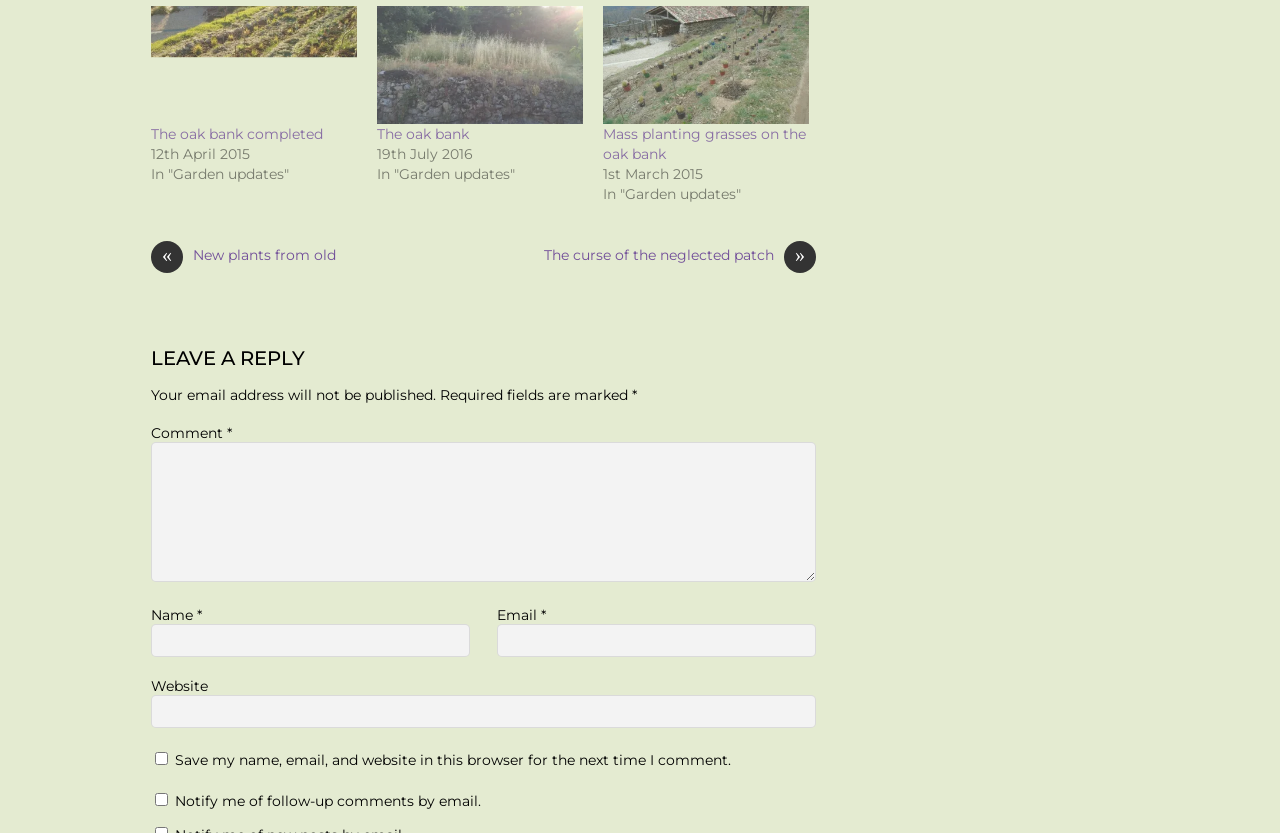Please determine the bounding box coordinates of the clickable area required to carry out the following instruction: "Click on 'The oak bank completed'". The coordinates must be four float numbers between 0 and 1, represented as [left, top, right, bottom].

[0.118, 0.007, 0.279, 0.148]